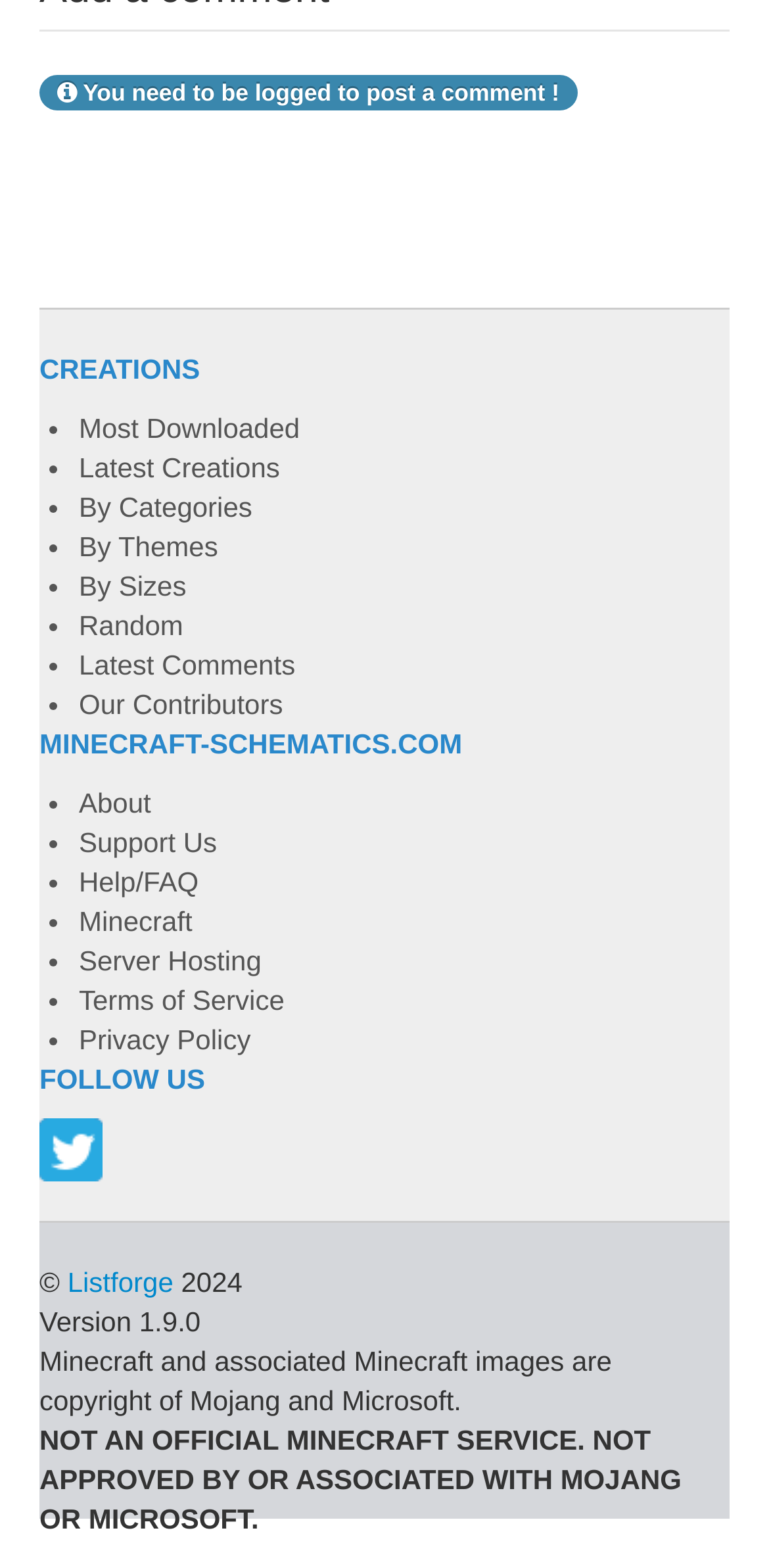Please locate the bounding box coordinates of the element that should be clicked to complete the given instruction: "Click on Most Downloaded".

[0.103, 0.263, 0.39, 0.283]